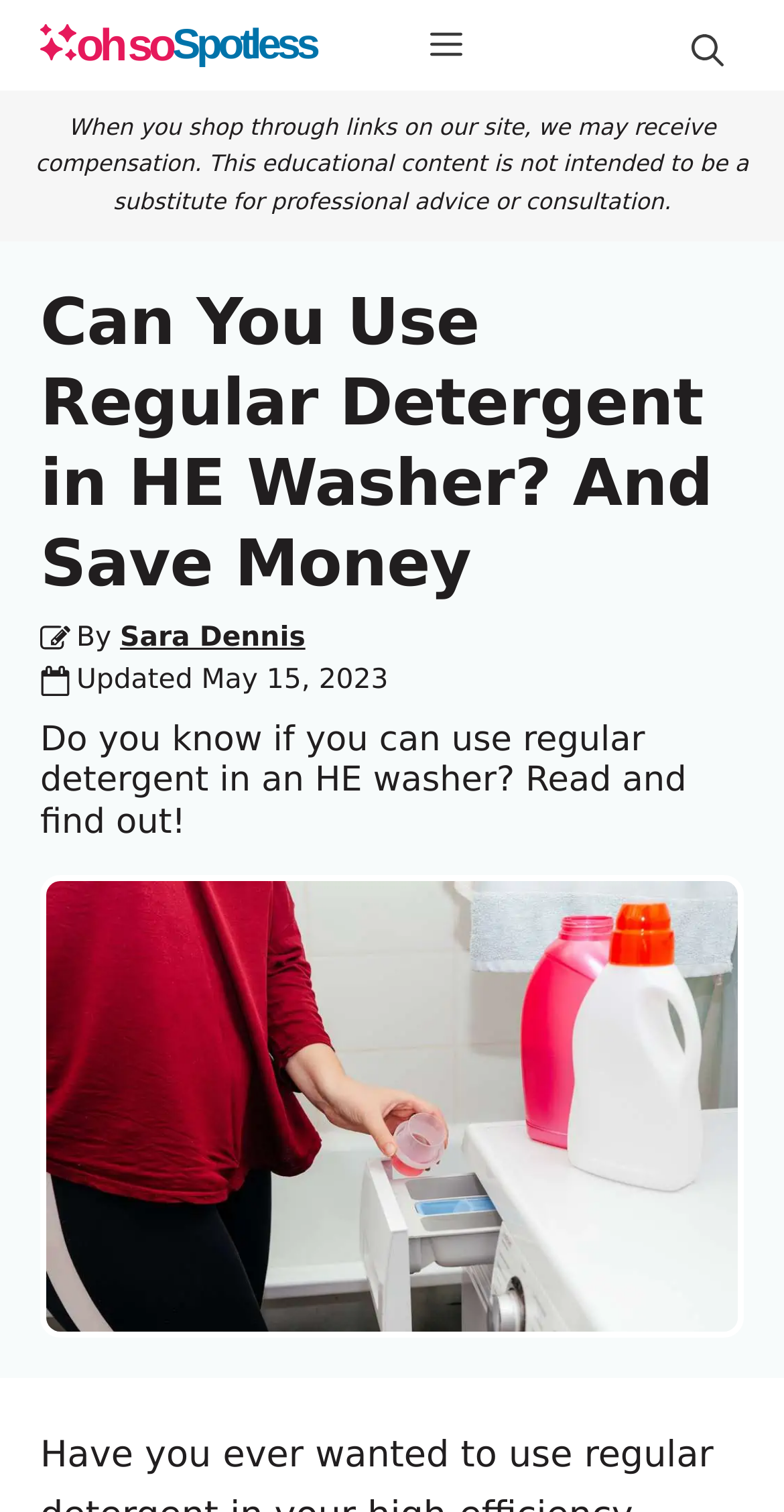Explain the webpage's layout and main content in detail.

The webpage is about using regular detergent in a High Efficiency (HE) washer, with a focus on saving money. At the top, there is a navigation bar with a link to "oh so Spotless" accompanied by a small image, and a button to expand the primary menu. On the right side of the navigation bar, there is a link to open a search bar.

Below the navigation bar, there is a disclaimer about the website's content and compensation. The main heading "Can You Use Regular Detergent in HE Washer? And Save Money" is prominently displayed, followed by an image and the author's name, Sara Dennis, with a link to her profile.

The article's introduction is written in a conversational tone, asking the reader if they know if regular detergent can be used in an HE washer. The text is accompanied by a large image of a woman pouring liquid detergent into a washing machine tray, which takes up most of the page's width.

At the bottom right corner of the page, there is a "Scroll To Top" button with an arrow icon, allowing users to easily navigate back to the top of the page.